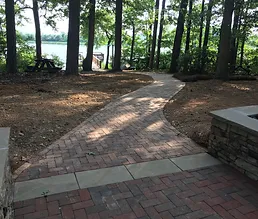Describe all the aspects of the image extensively.

The image showcases a beautifully designed outdoor landscape featuring a winding pathway made of pavers, leading through a serene wooded area. The pathway, crafted with a blend of reddish and gray stones, invites visitors to stroll toward the water’s edge, where a glimpse of a nearby picnic area and lake can be seen in the background. Flanking the path are lush green trees, creating a peaceful, shaded environment that enhances the appeal of this outdoor space. Additionally, stone seating walls are visible, providing a comfortable space to relax and enjoy the surroundings. The landscape design effectively merges functionality with aesthetic charm, perfect for enhancing any residential property's outdoor experience.